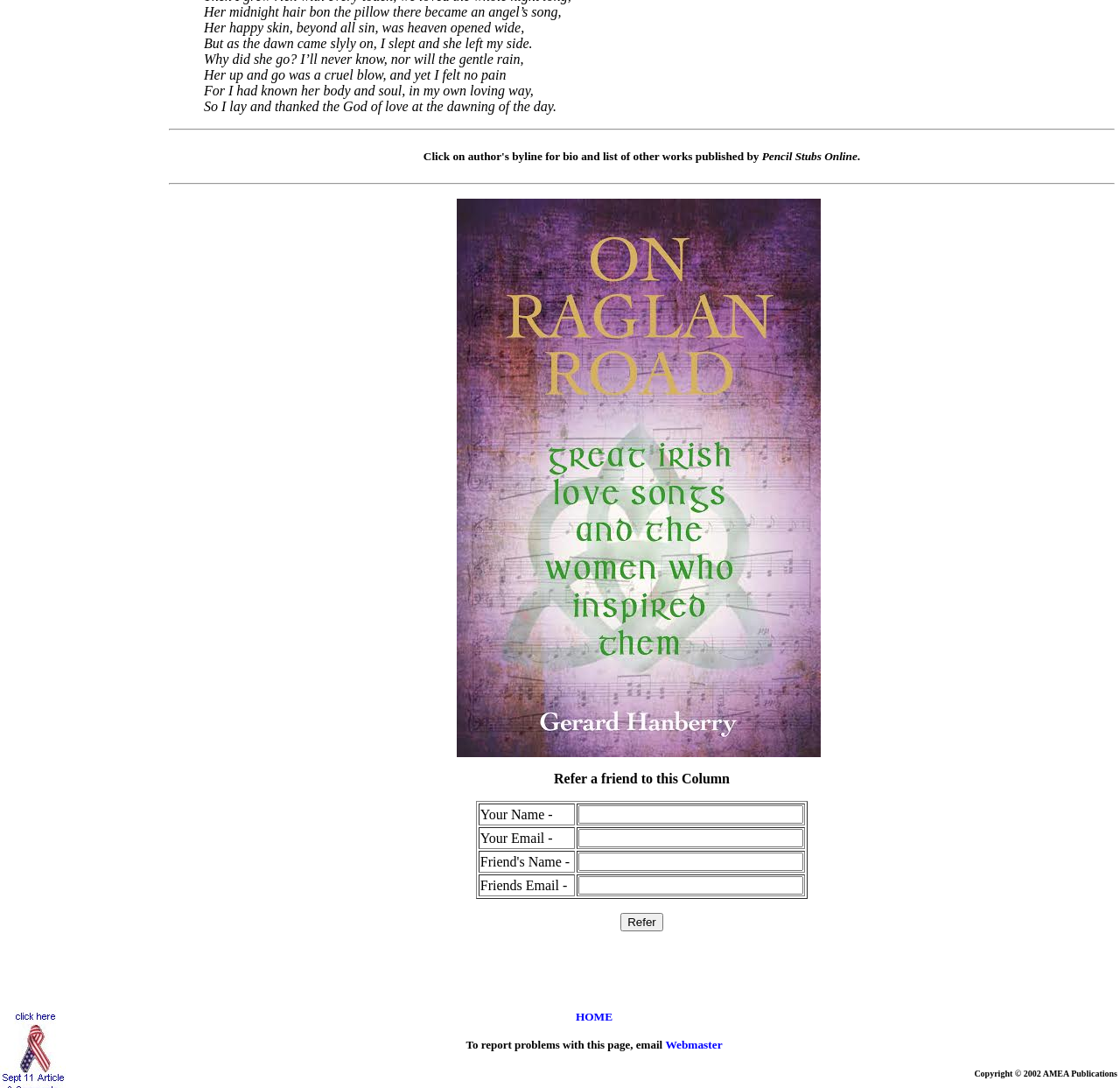Refer to the image and provide an in-depth answer to the question:
What is the purpose of the 'Refer a friend' section?

The 'Refer a friend' section appears to be a feature that allows readers to share the column with their friends. It provides a form where users can enter their name, email, and their friend's name and email, and then submit the referral. This suggests that the purpose of this section is to facilitate the sharing of the column with others.